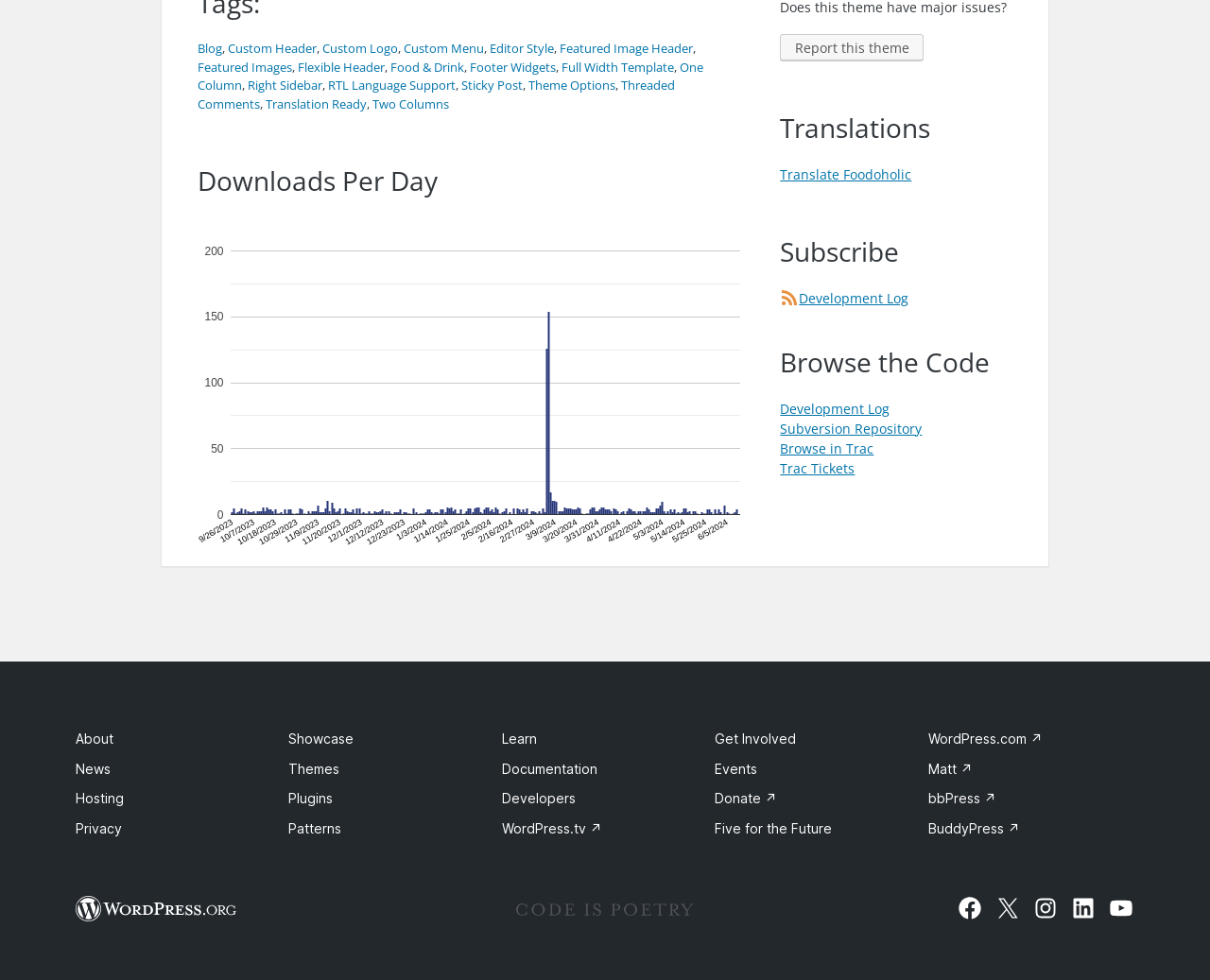What is the last date shown on the chart?
Please provide a single word or phrase in response based on the screenshot.

6/5/2024